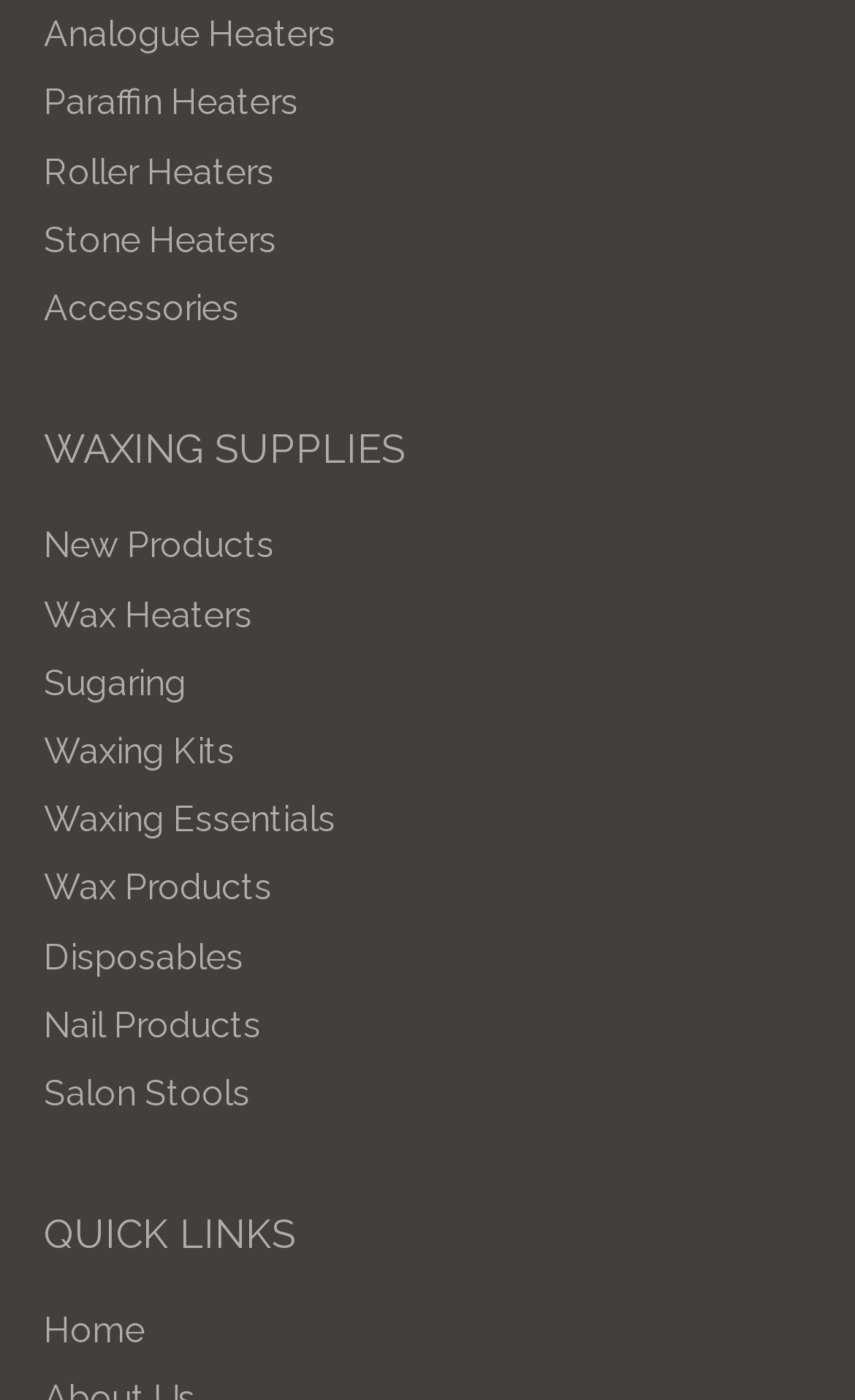Please identify the bounding box coordinates of the region to click in order to complete the given instruction: "Go to Home". The coordinates should be four float numbers between 0 and 1, i.e., [left, top, right, bottom].

[0.051, 0.936, 0.169, 0.965]